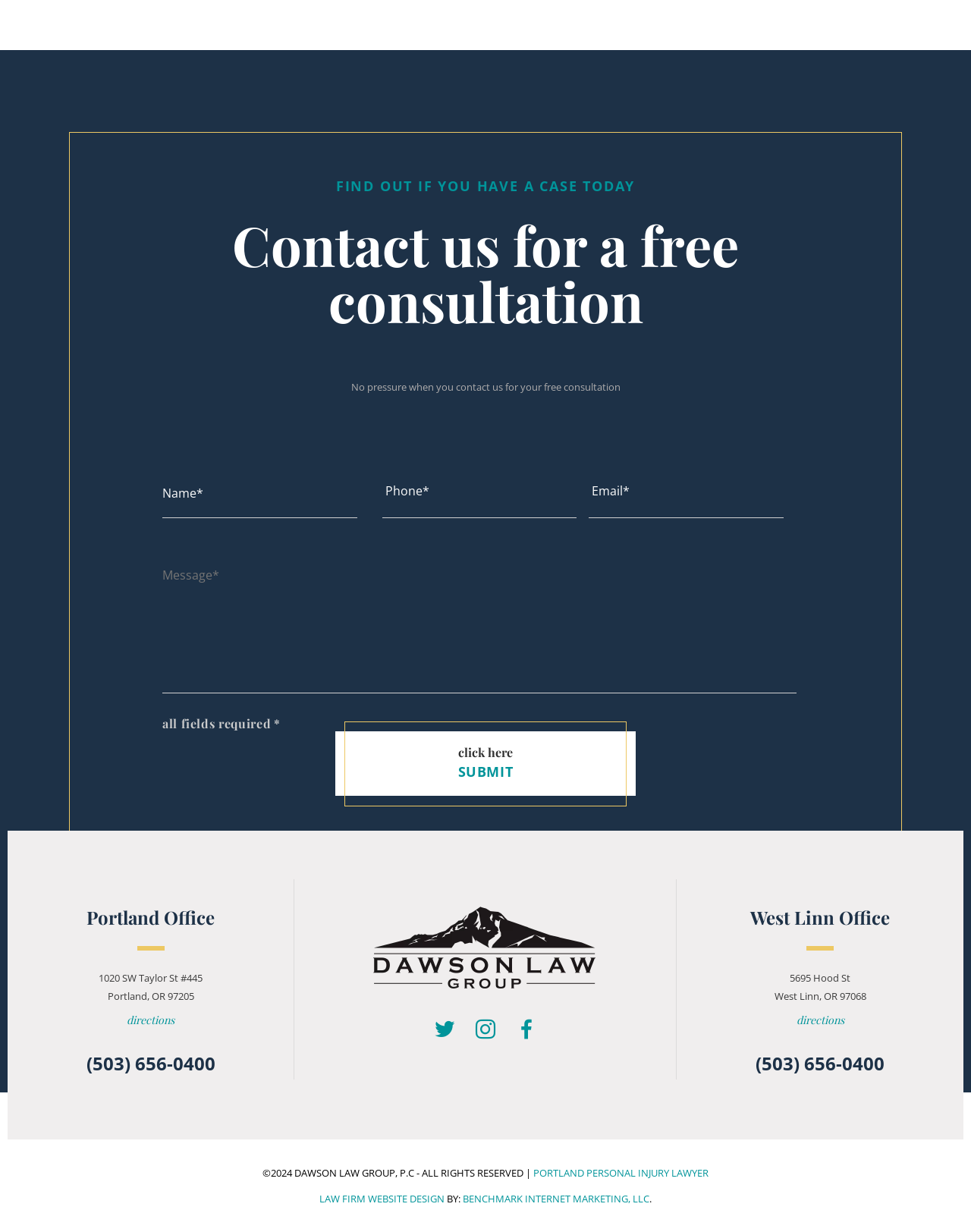What social media platforms does the law firm have?
Can you provide an in-depth and detailed response to the question?

The presence of link elements with the text 'Twitter', 'Instagram', and 'Facebook' suggests that the law firm has profiles on these social media platforms.